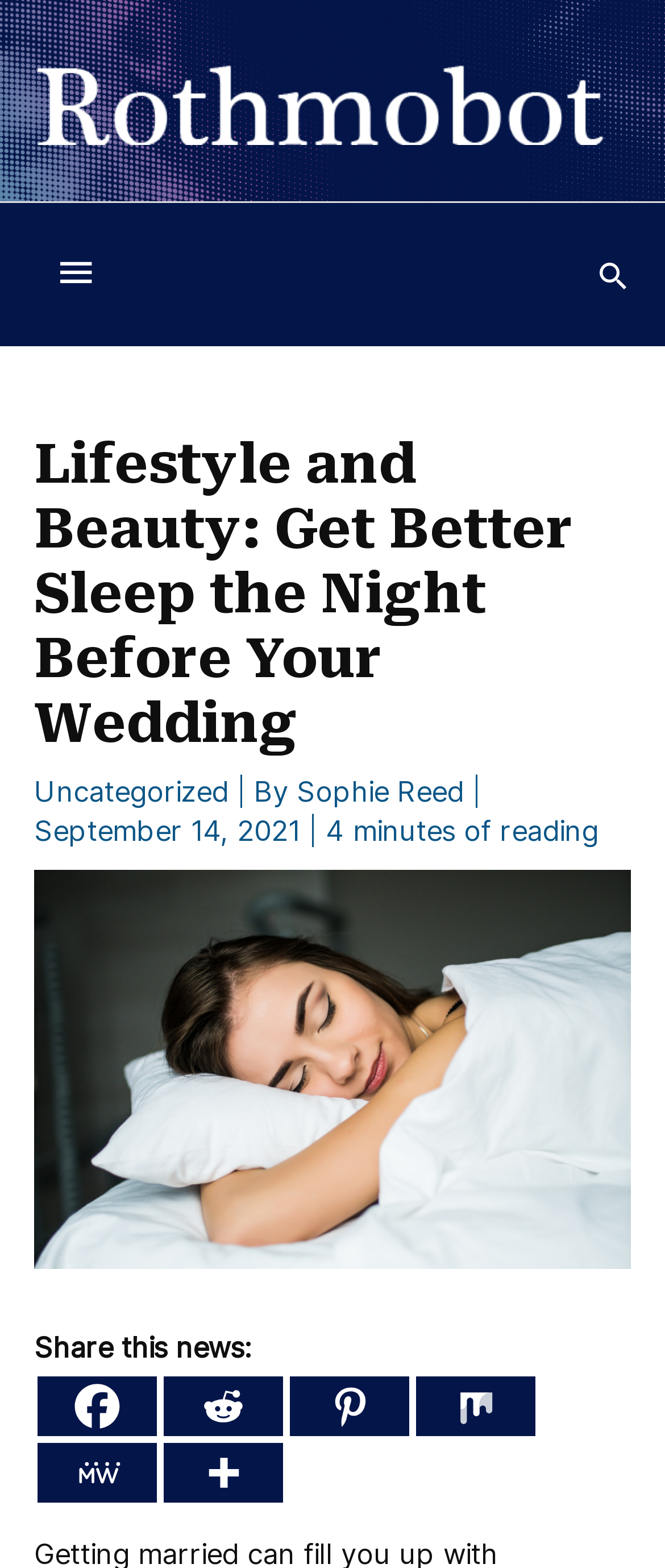From the screenshot, find the bounding box of the UI element matching this description: "parent_node: Below Header". Supply the bounding box coordinates in the form [left, top, right, bottom], each a float between 0 and 1.

[0.051, 0.147, 0.178, 0.203]